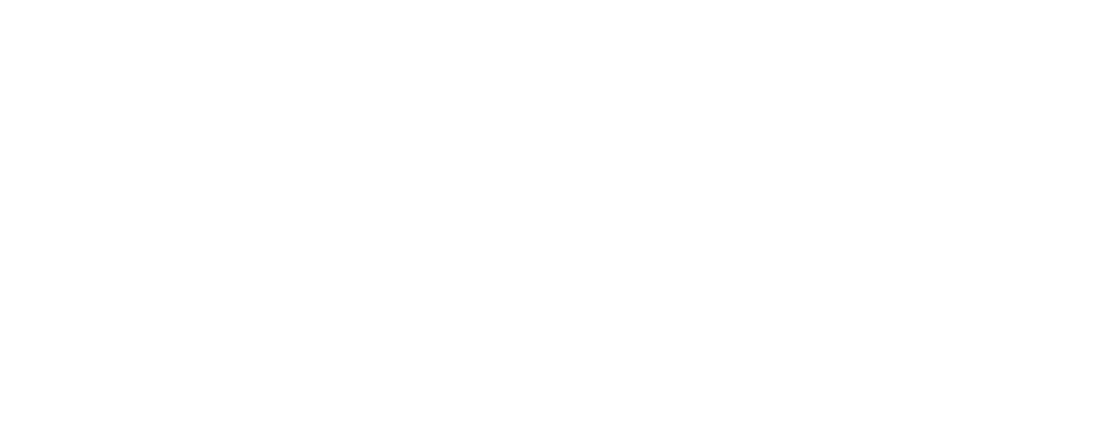What is the process depicted in the graphical abstract?
Refer to the screenshot and deliver a thorough answer to the question presented.

The graphical abstract is visually summarizing the key findings related to the epithelial to mesenchymal transition (EMT) process in zebrafish mesoderm. This process is the main topic of the research article and is depicted in the graphical abstract.